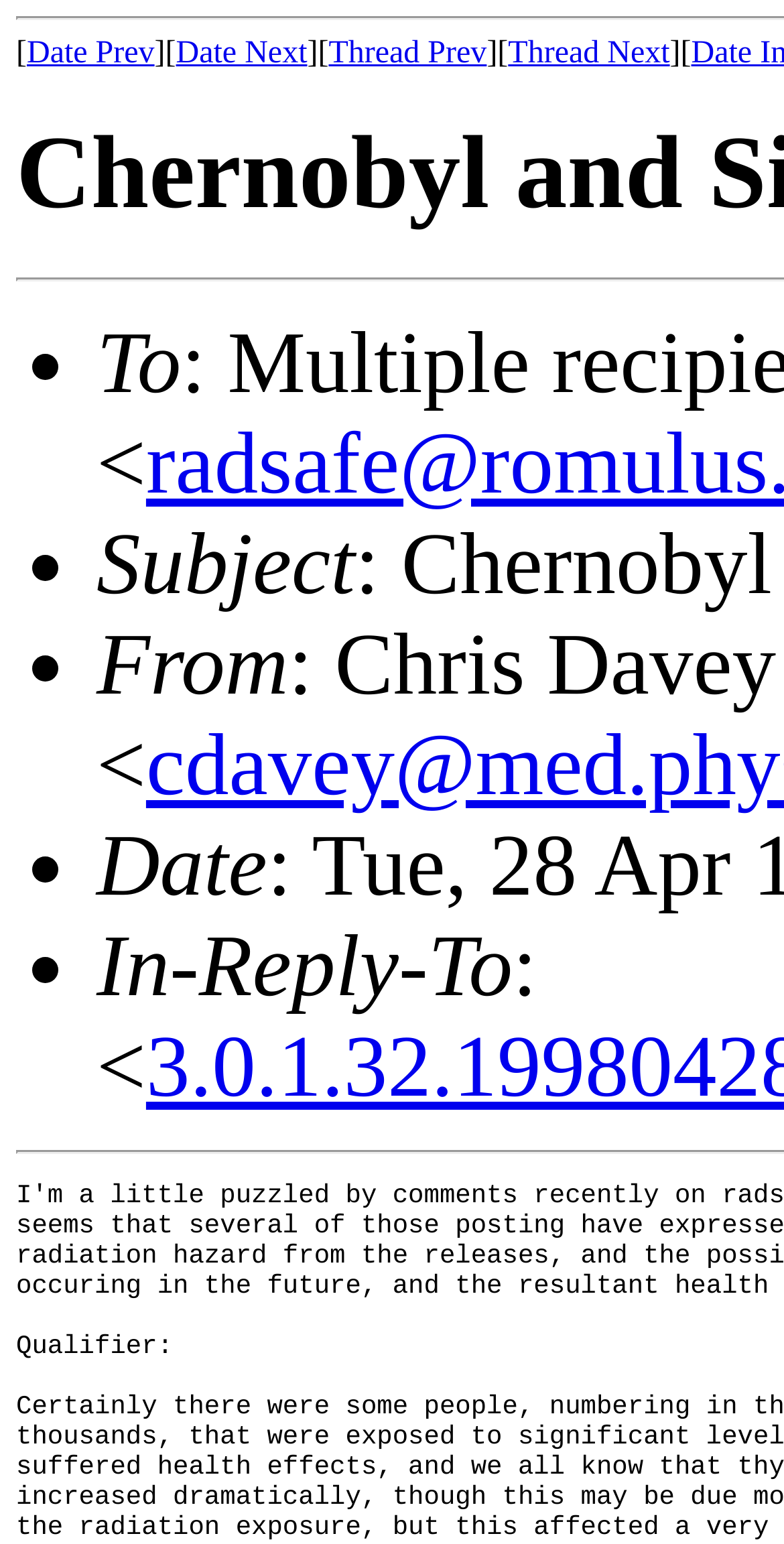Give a one-word or short phrase answer to the question: 
How many list markers are there?

5